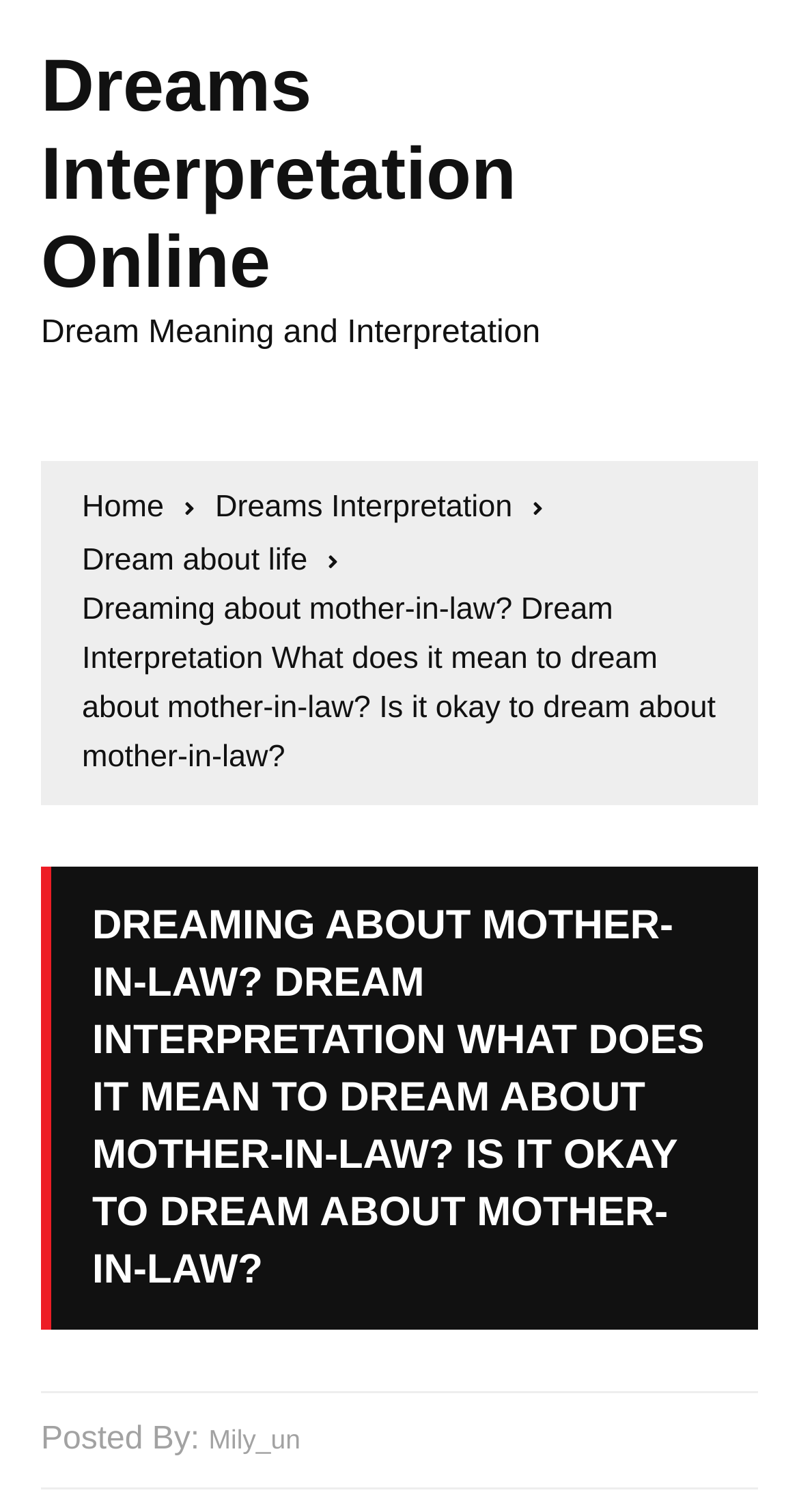What is the hierarchy of the navigation menu?
Please provide a comprehensive answer based on the details in the screenshot.

I determined the hierarchy of the navigation menu by looking at the link elements within the navigation element. The links are arranged in a hierarchical structure, with 'Home' at the top, followed by 'Dreams Interpretation', and then 'Dream about life'. This indicates that the current page is a subcategory of 'Dream about life'.